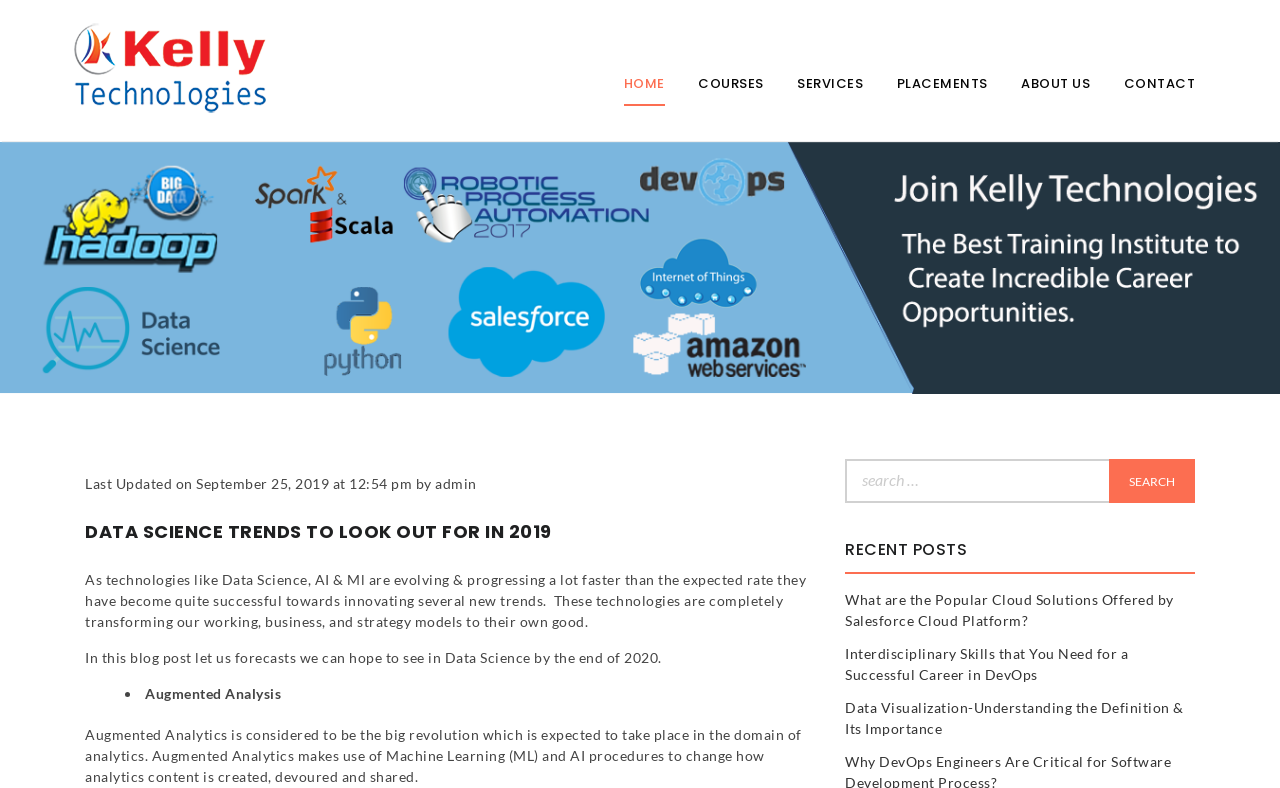Explain in detail what is displayed on the webpage.

The webpage appears to be a blog post titled "Data Science Trends To Look Out For In 2019" from Kelly Technologies. At the top left, there is a link and a heading "BLOG KELLY TECHNOLOGIES" with a smaller link "BLOG KELLY TECHNOLOGIES" below it. Next to it, there is another heading "JUST ANOTHER WORDPRESS SITE". 

On the top right, there is a navigation menu with links to "HOME", "COURSES", "SERVICES", "PLACEMENTS", "ABOUT US", and "CONTACT". 

Below the navigation menu, there is a large image that spans the entire width of the page. 

On the left side of the page, there is a section with the last updated date and time, followed by the author's name "admin". 

The main content of the blog post starts below this section, with a heading "DATA SCIENCE TRENDS TO LOOK OUT FOR IN 2019". The text describes how data science, AI, and ML are evolving and progressing rapidly, and how they are transforming working, business, and strategy models. 

The blog post then forecasts the trends that can be expected in data science by the end of 2020. It lists "Augmented Analysis" as one of the trends, which is described as a revolution in the domain of analytics that uses machine learning and AI procedures. 

On the right side of the page, there is a search bar with a button labeled "SEARCH". Below the search bar, there is a section titled "RECENT POSTS" that lists three recent blog posts with links to them.